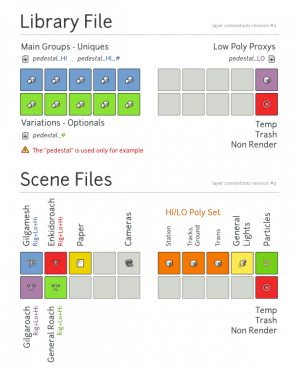Using the information from the screenshot, answer the following question thoroughly:
What is the purpose of the visual categorization in the chart?

The visual categorization in the chart allows for efficient asset management and understanding of project layers, which is vital for seamless collaboration in animation or modeling workflows.